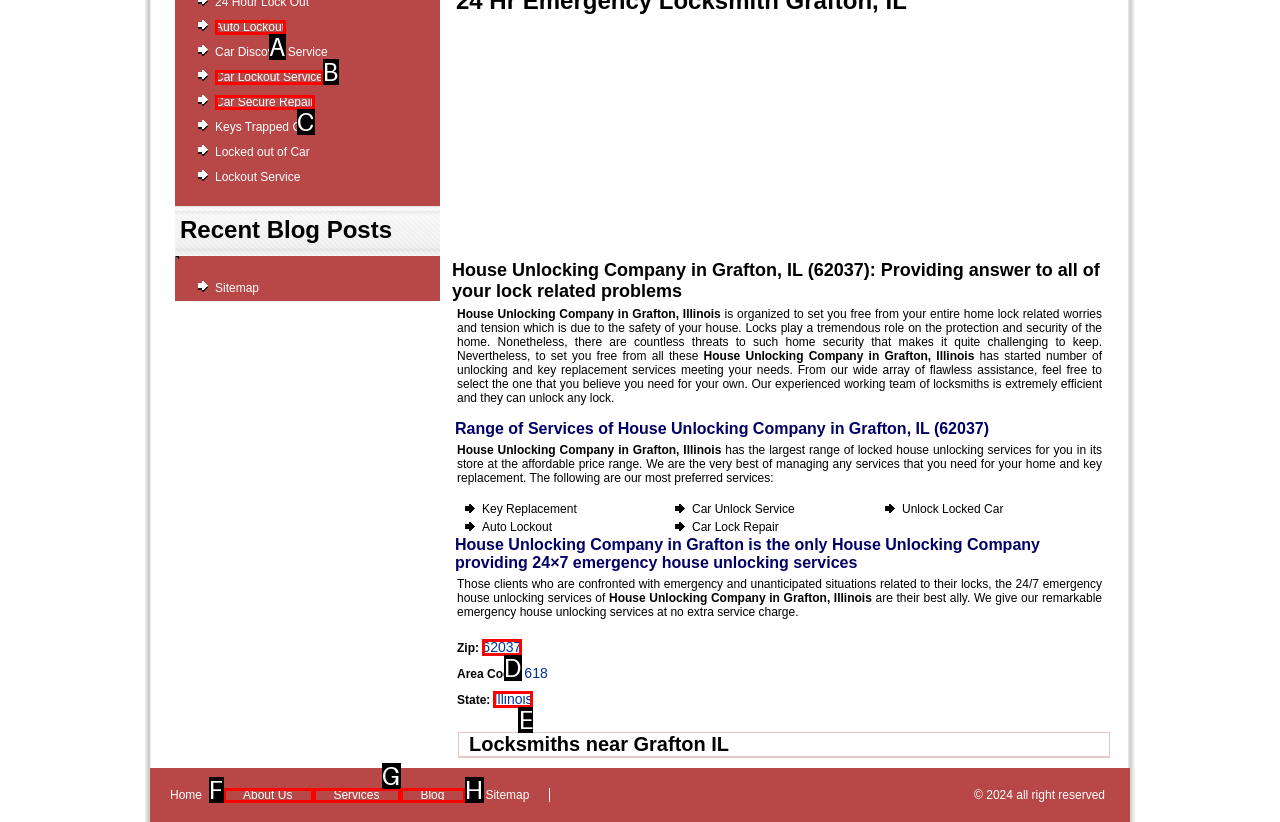Tell me which one HTML element best matches the description: Auto Lockout Answer with the option's letter from the given choices directly.

A